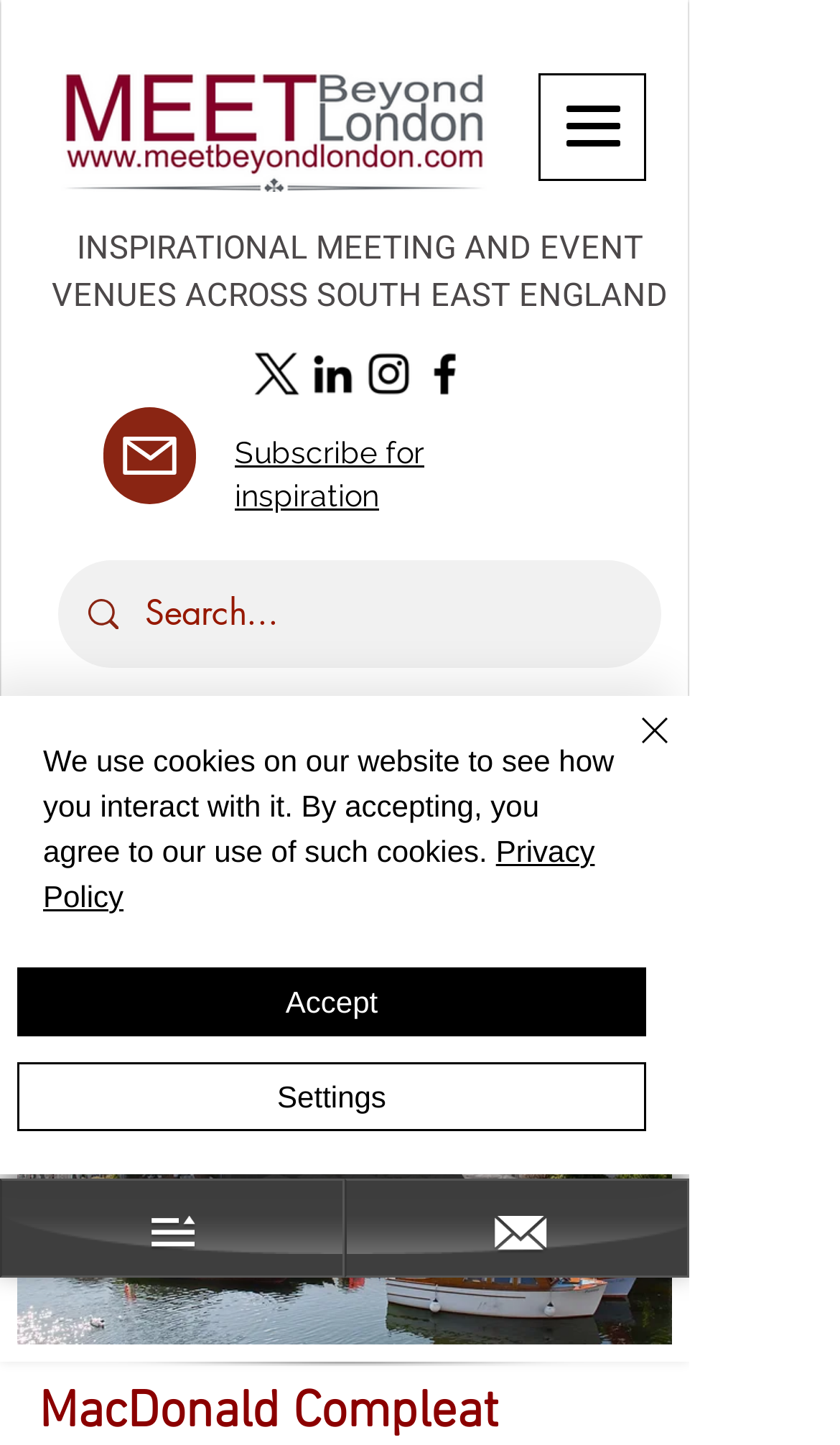Could you find the bounding box coordinates of the clickable area to complete this instruction: "Visit MBL Capacity Finder"?

[0.095, 0.513, 0.6, 0.548]